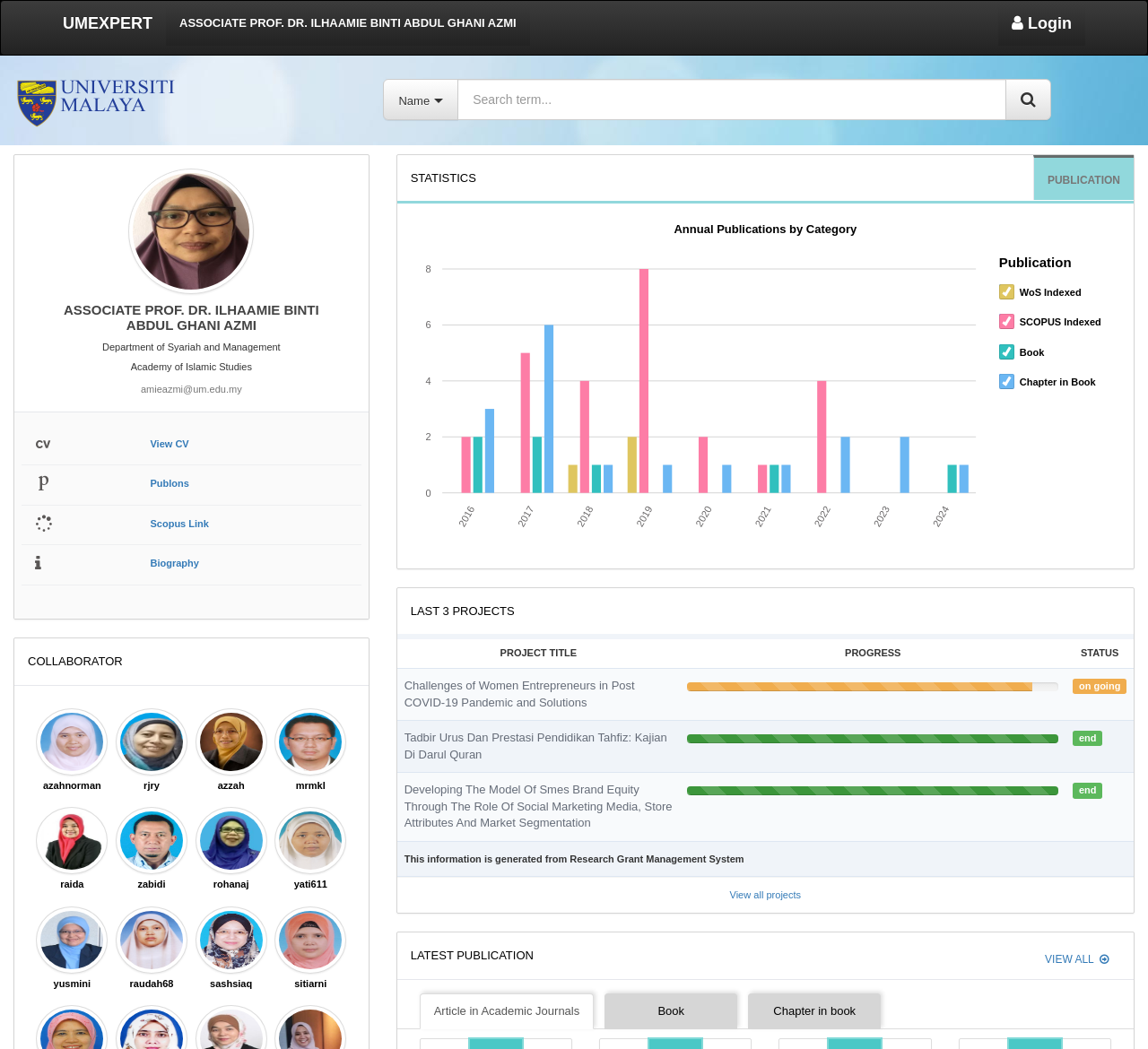What is the name of the associate professor?
Refer to the image and give a detailed answer to the query.

The name of the associate professor can be found in the heading element with the text 'ASSOCIATE PROF. DR. ILHAAMIE BINTI ABDUL GHANI AZMI'.